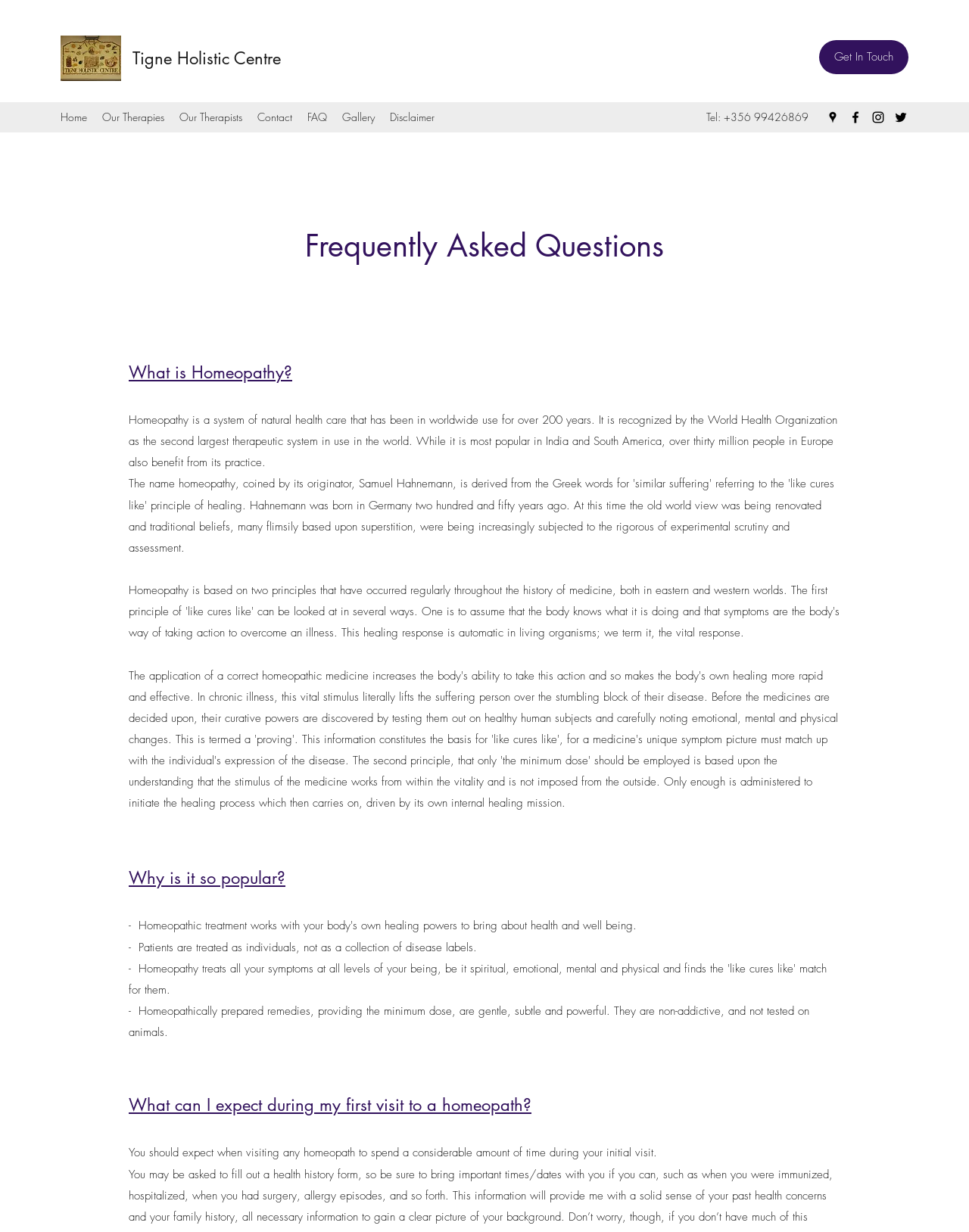For the element described, predict the bounding box coordinates as (top-left x, top-left y, bottom-right x, bottom-right y). All values should be between 0 and 1. Element description: What is Homeopathy?

[0.133, 0.294, 0.302, 0.311]